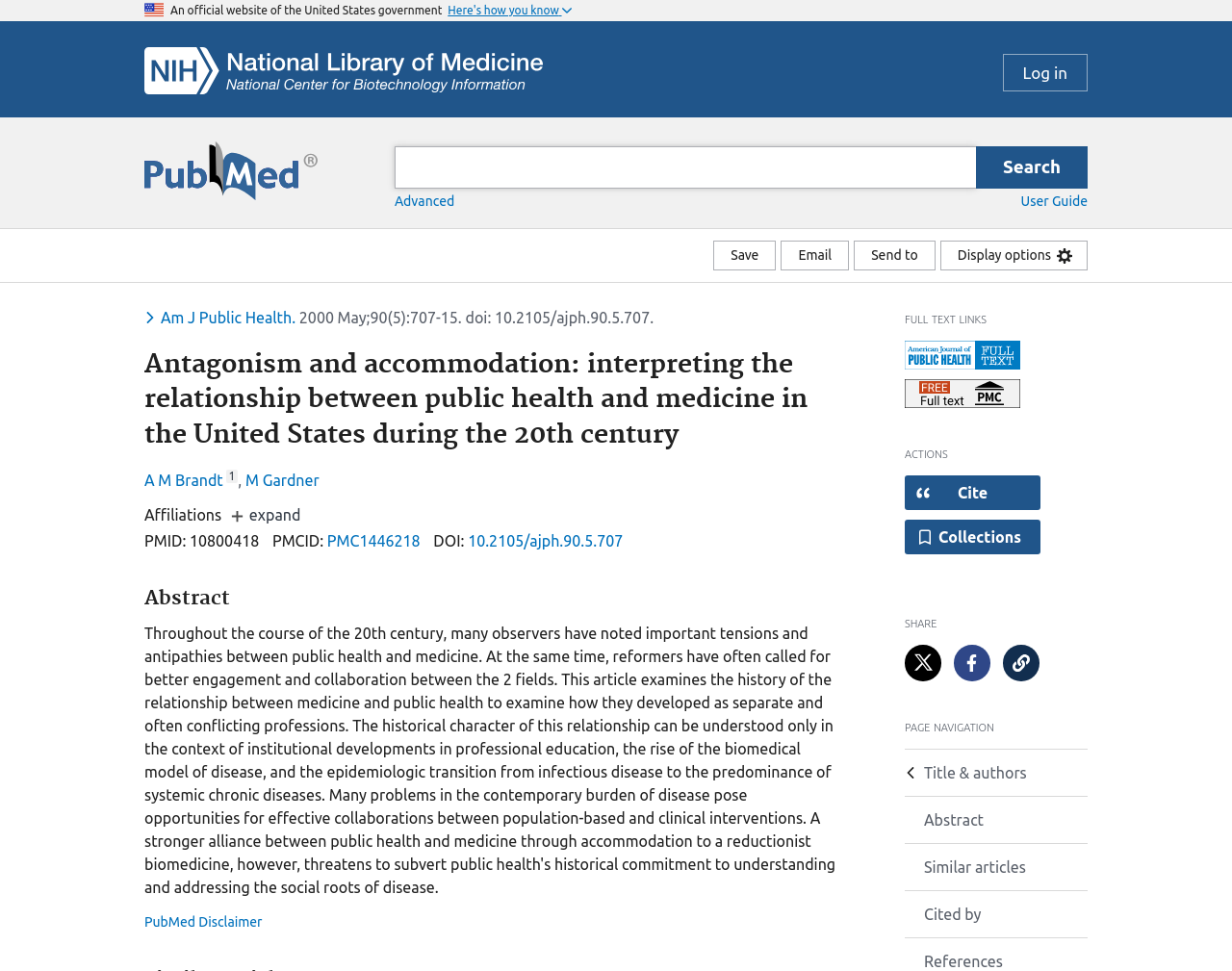Generate the main heading text from the webpage.

Antagonism and accommodation: interpreting the relationship between public health and medicine in the United States during the 20th century